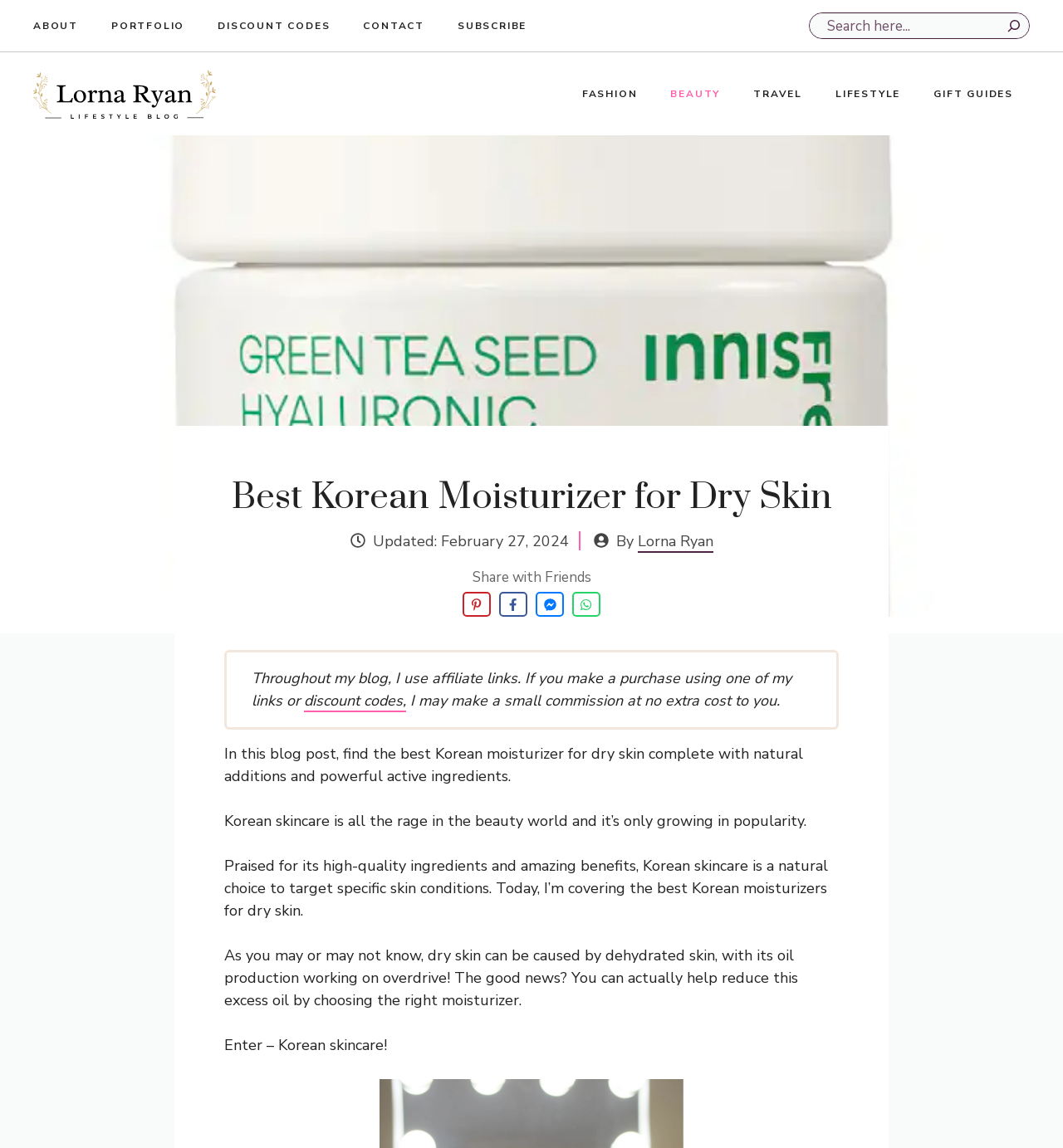Locate the bounding box coordinates of the item that should be clicked to fulfill the instruction: "Share on Pinterest".

[0.435, 0.516, 0.462, 0.537]